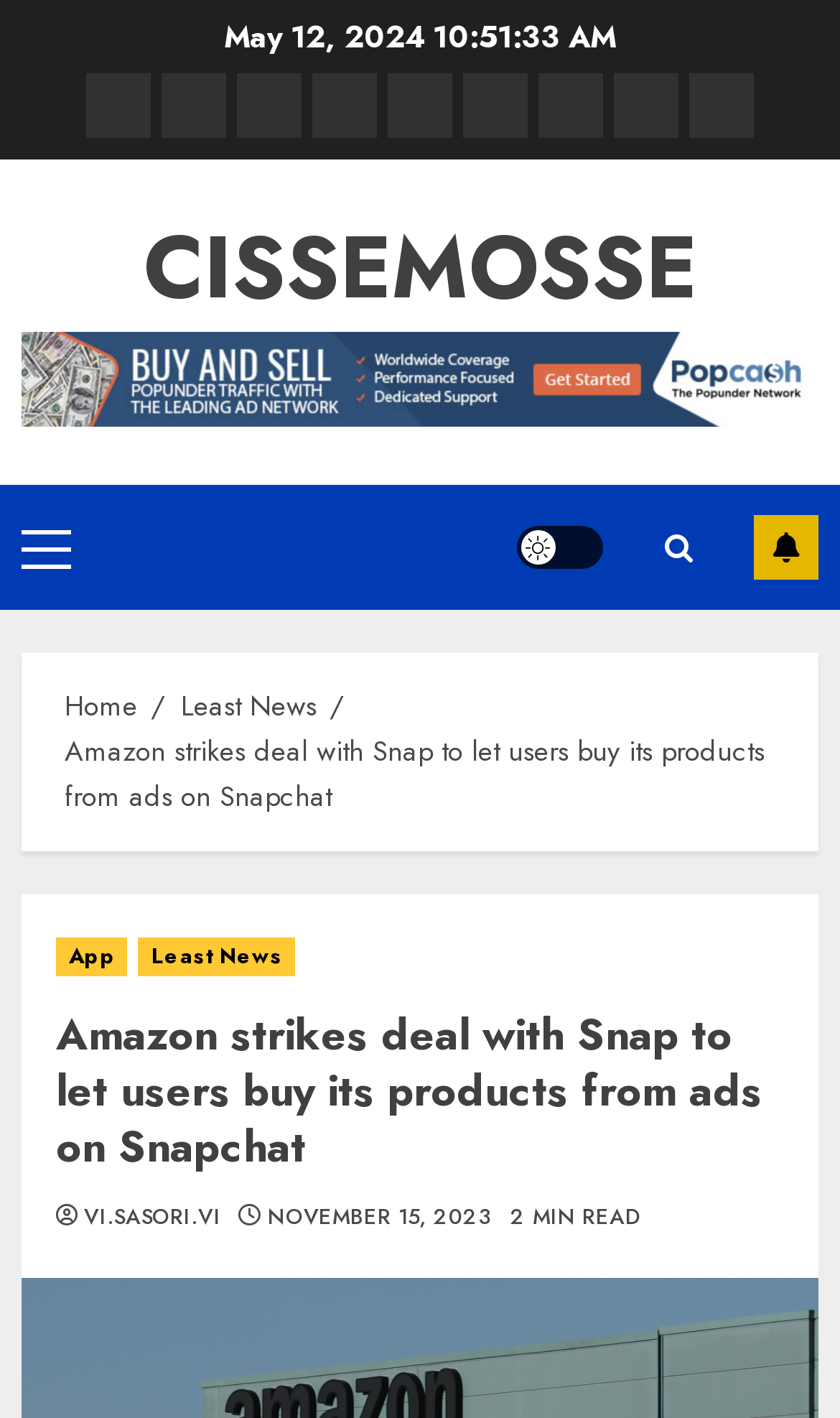Locate the bounding box of the user interface element based on this description: "Least News".

[0.215, 0.483, 0.377, 0.514]